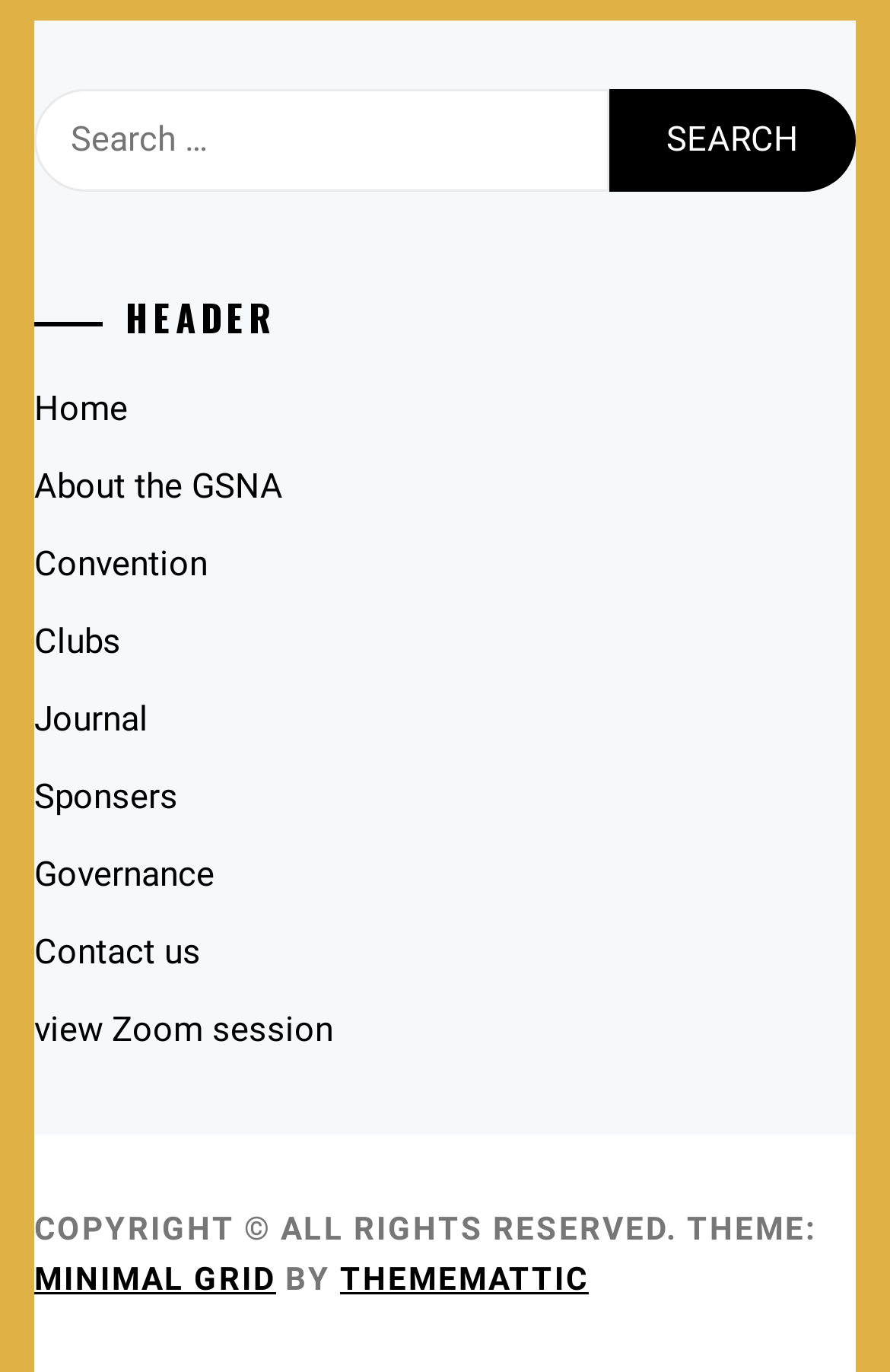Locate the bounding box of the UI element described by: "About the GSNA" in the given webpage screenshot.

[0.038, 0.34, 0.318, 0.37]